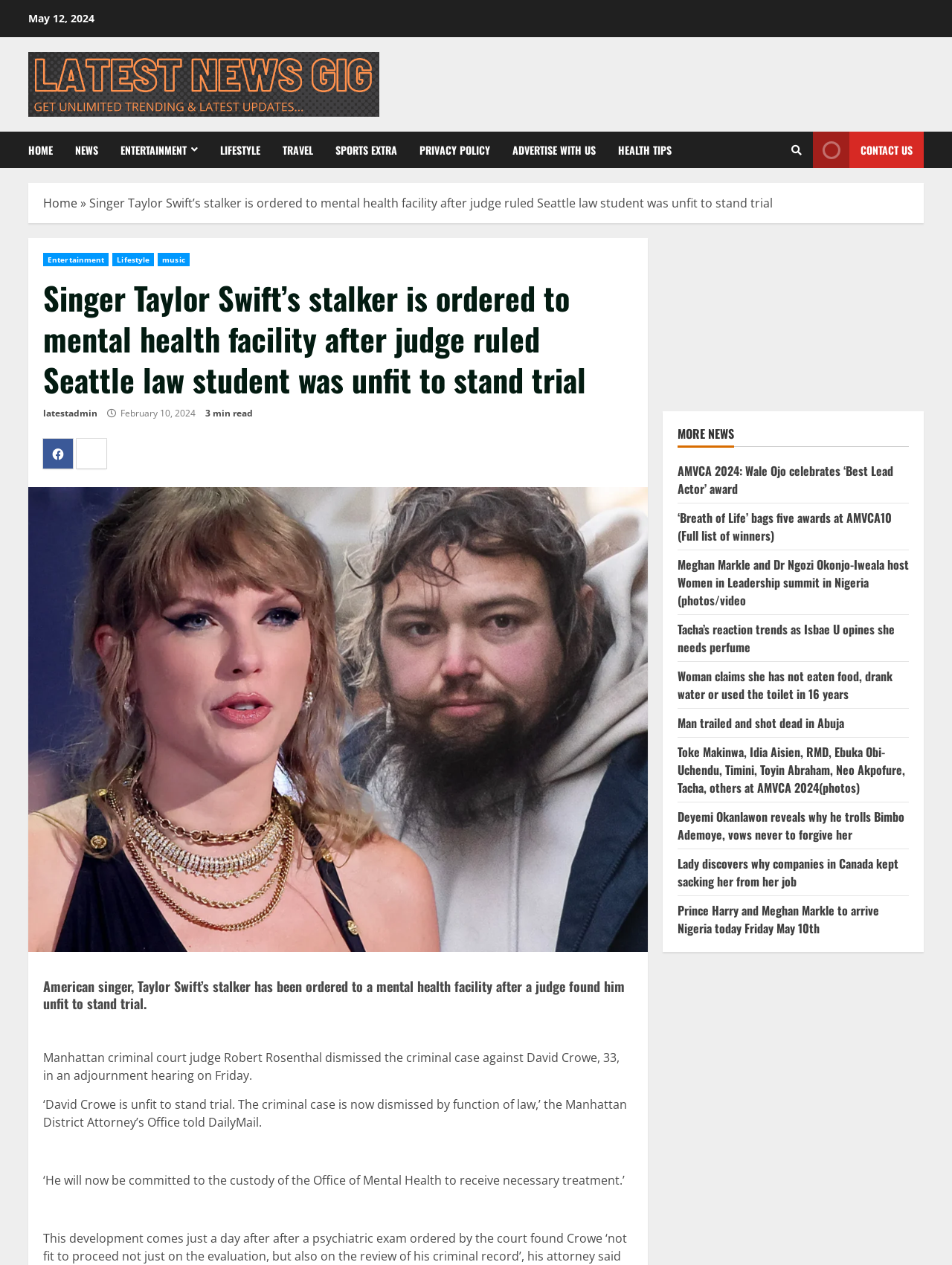Give a one-word or one-phrase response to the question: 
What is the date of the news article?

May 12, 2024